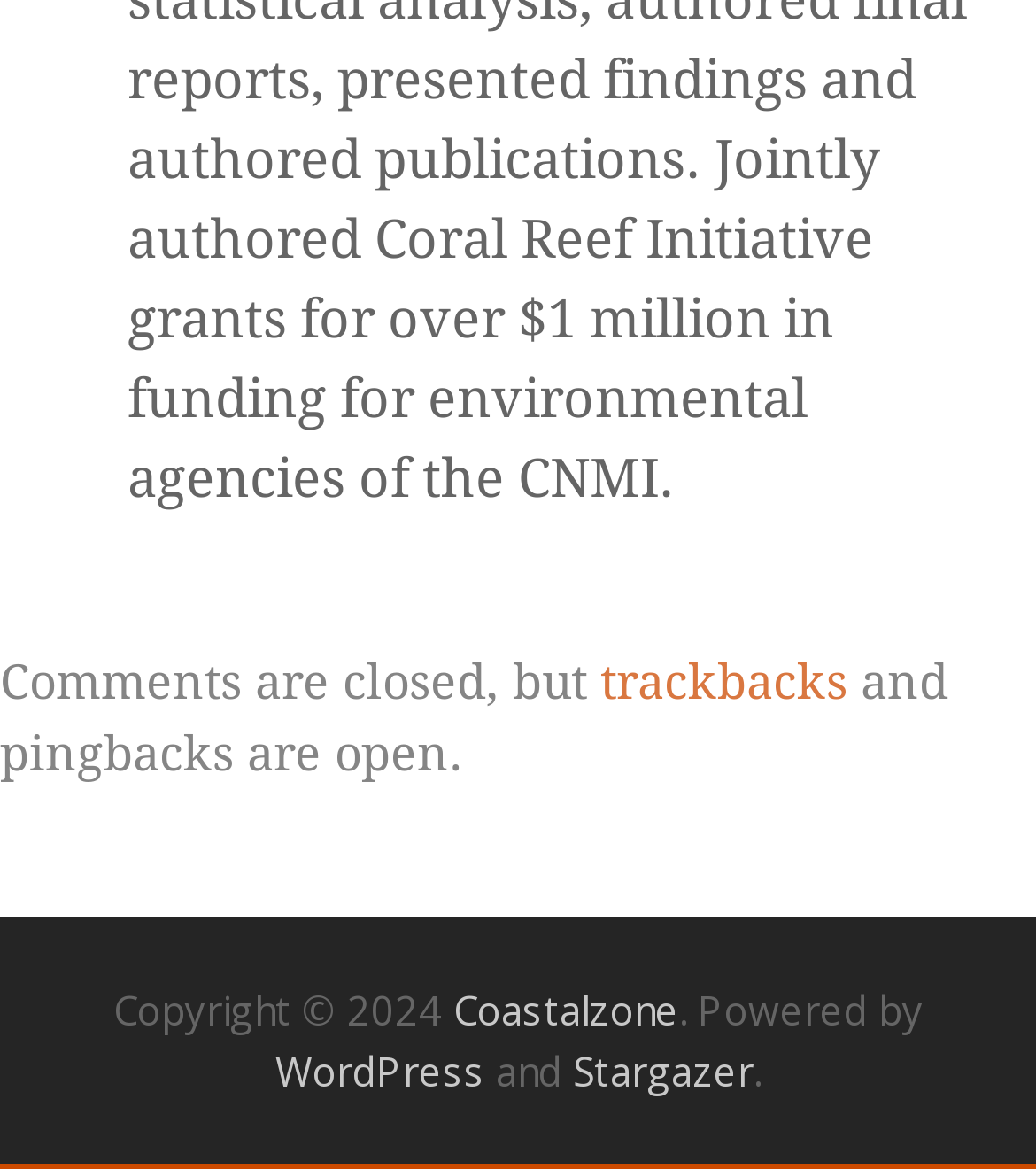Given the webpage screenshot and the description, determine the bounding box coordinates (top-left x, top-left y, bottom-right x, bottom-right y) that define the location of the UI element matching this description: Coastalzone

[0.437, 0.842, 0.655, 0.887]